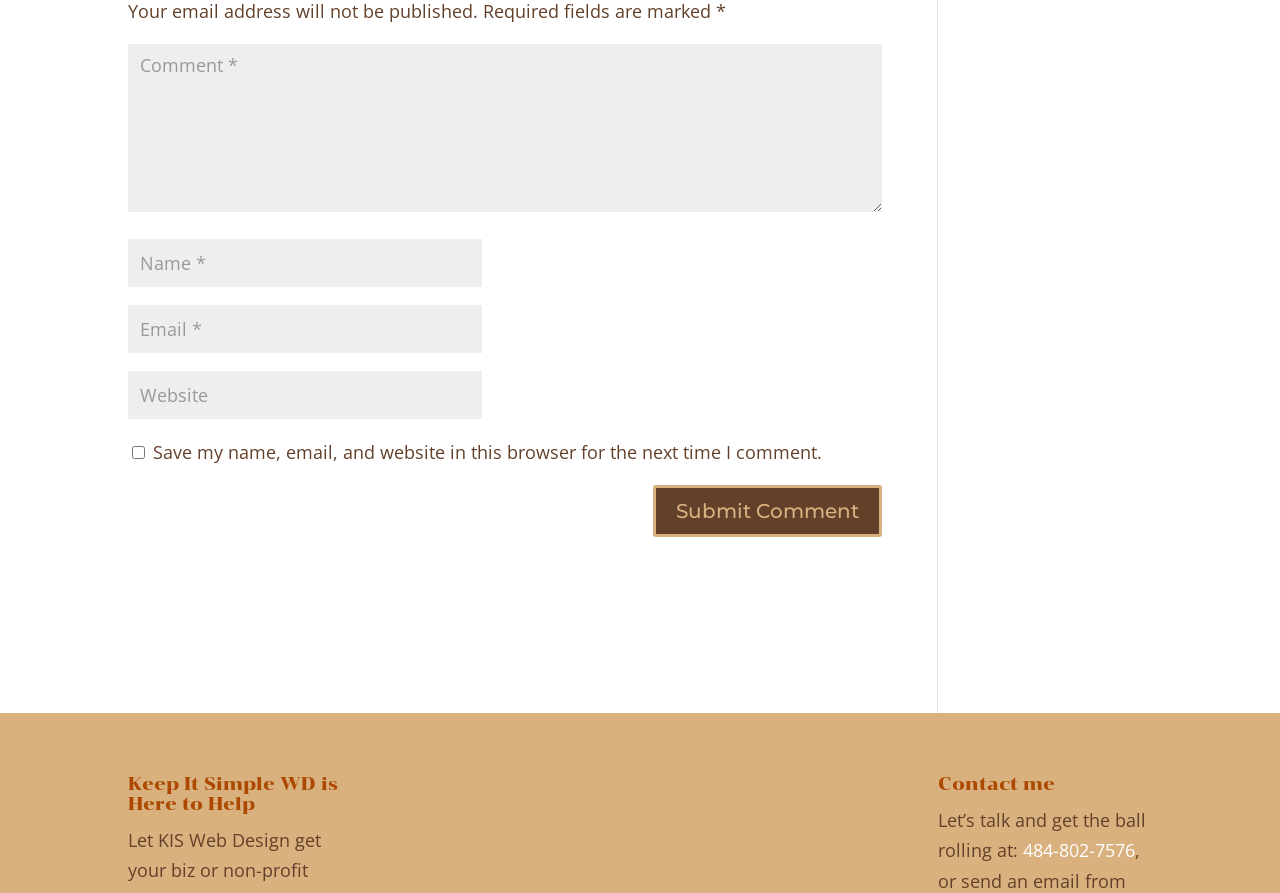Answer with a single word or phrase: 
How many headings are there?

2